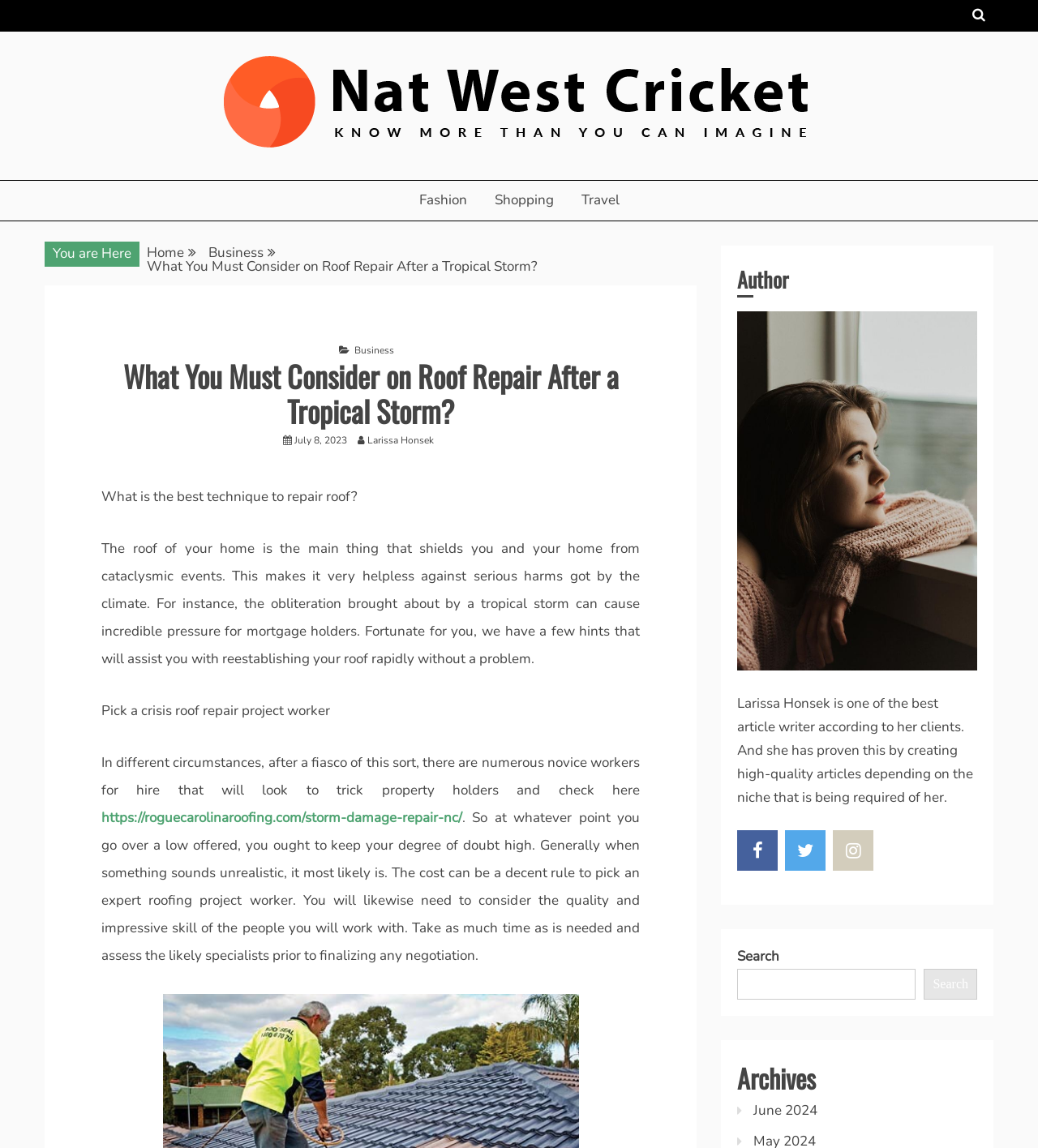Find the bounding box coordinates of the clickable area required to complete the following action: "Search for something".

[0.71, 0.844, 0.882, 0.871]